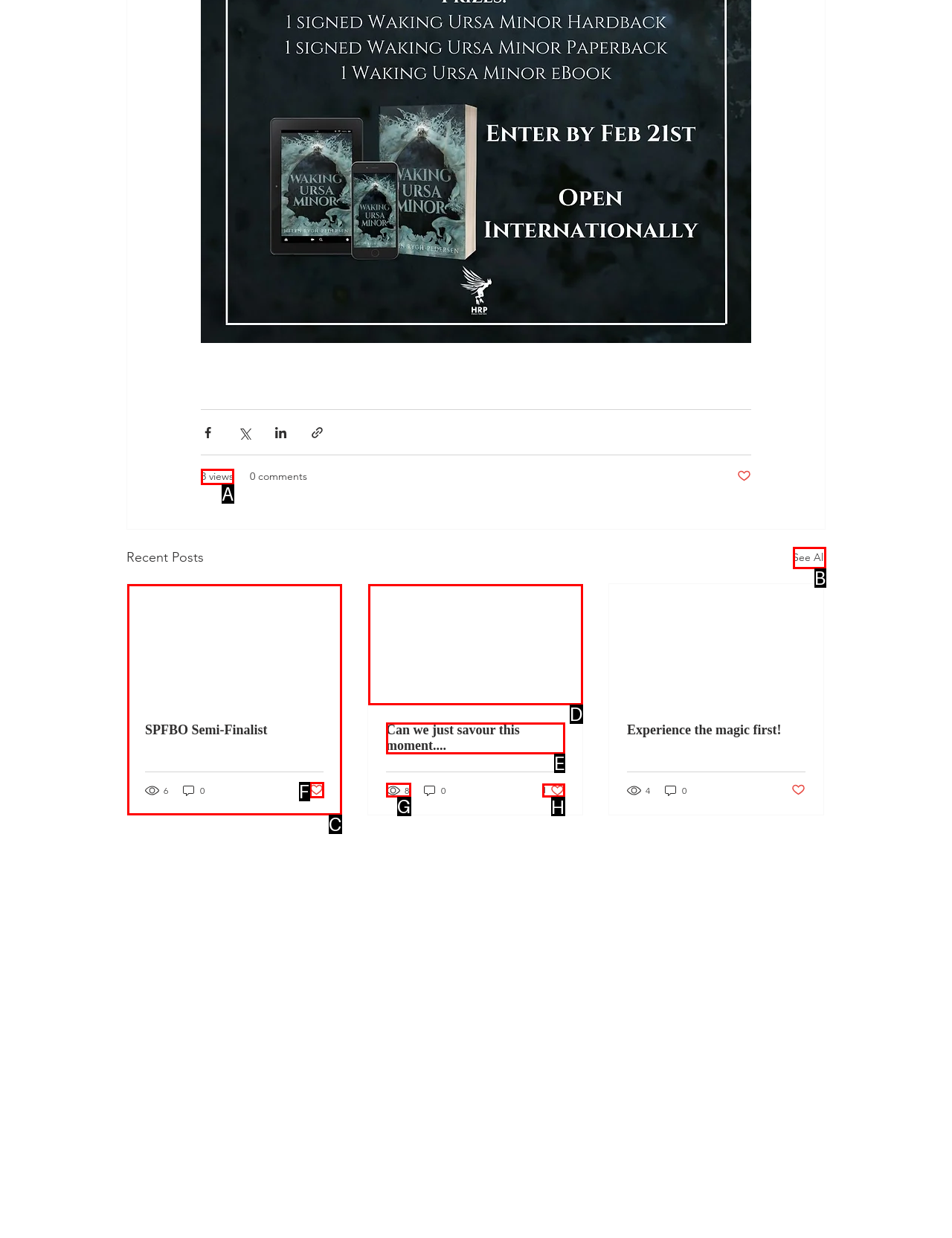Determine which UI element I need to click to achieve the following task: Like the second post Provide your answer as the letter of the selected option.

H